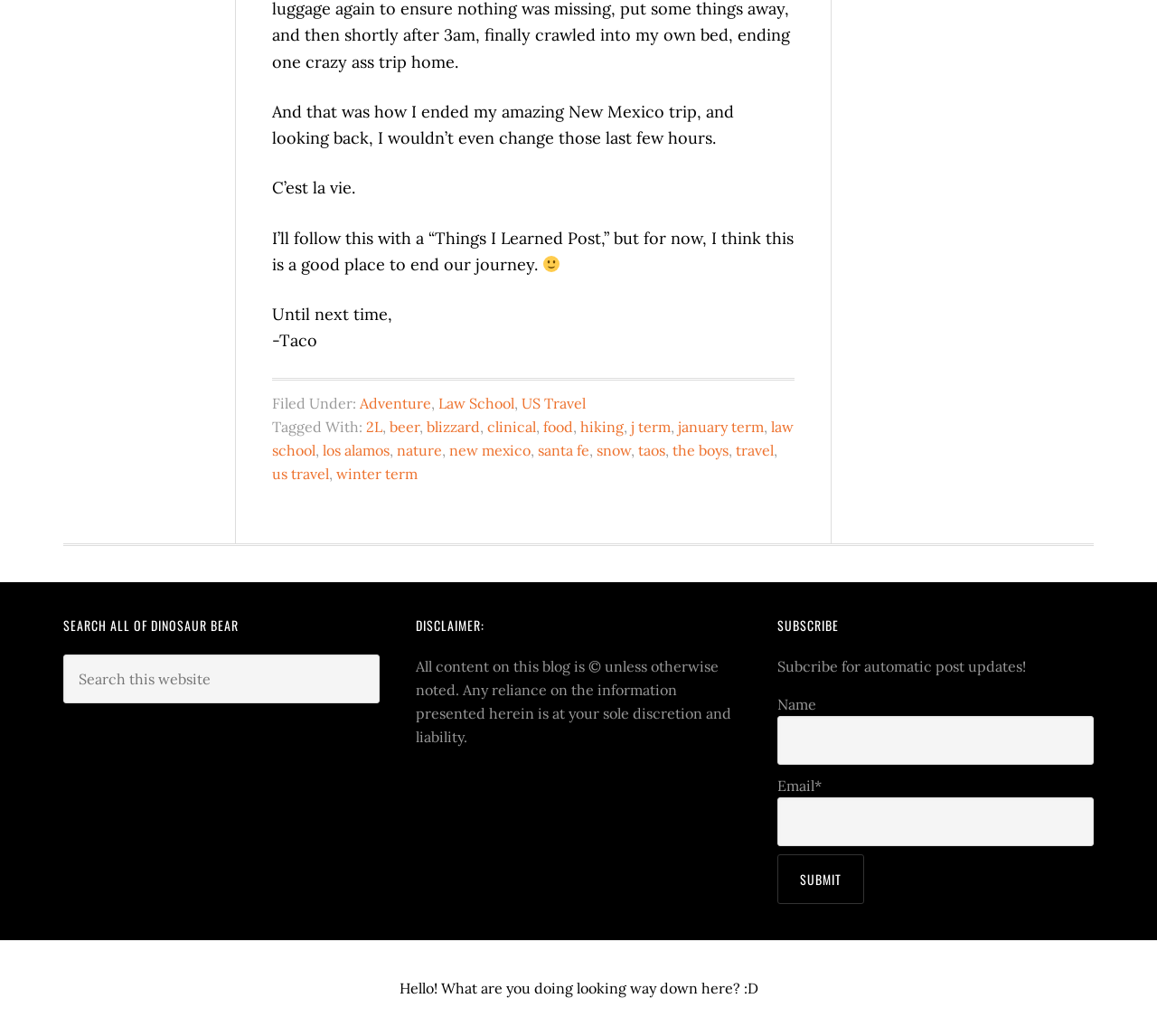Please identify the bounding box coordinates of the element that needs to be clicked to perform the following instruction: "Click on the 'US Travel' tag".

[0.451, 0.38, 0.506, 0.397]